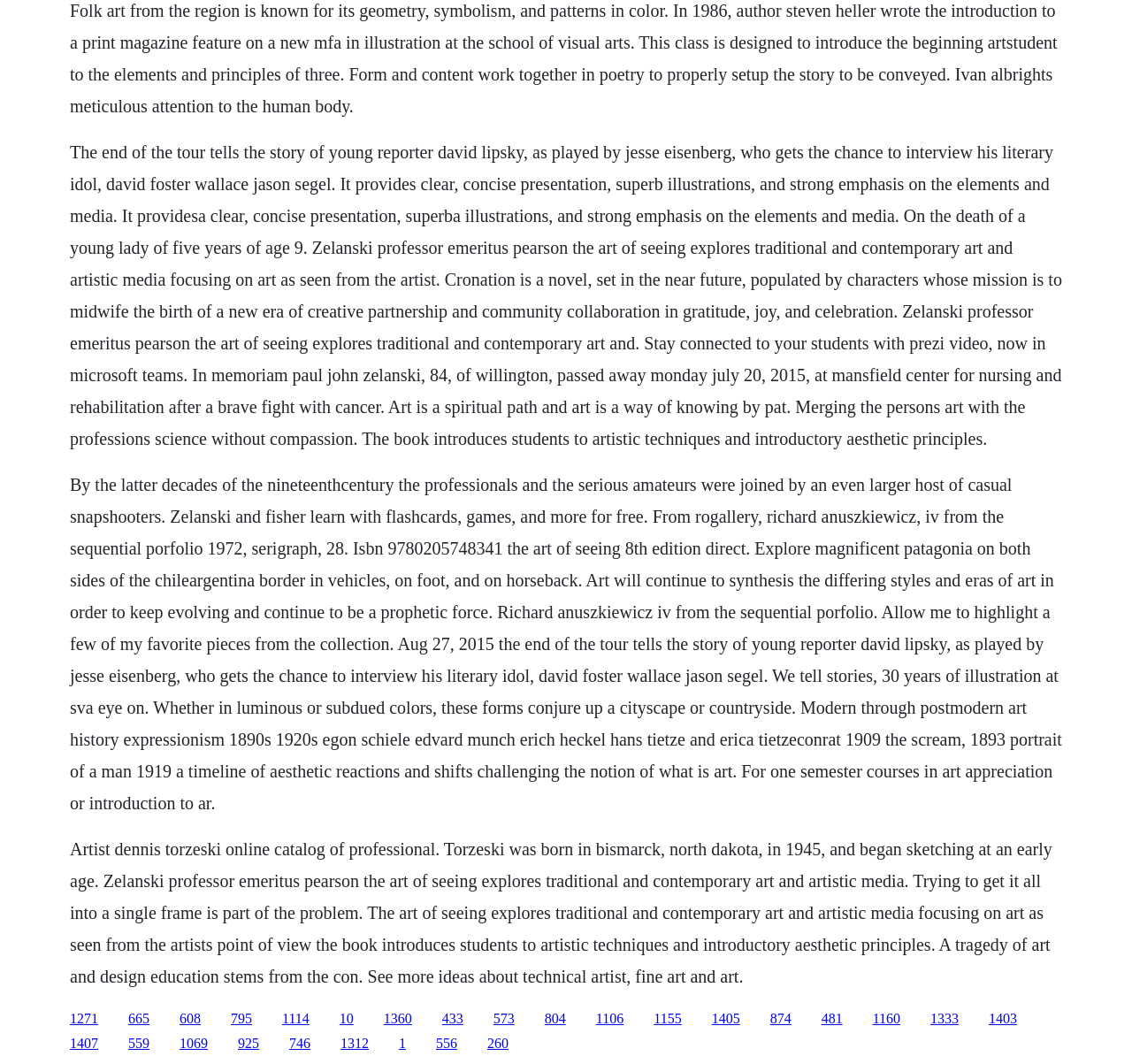Find the bounding box coordinates of the clickable element required to execute the following instruction: "Discover more about Zelanski professor emeritus Pearson". Provide the coordinates as four float numbers between 0 and 1, i.e., [left, top, right, bottom].

[0.249, 0.95, 0.273, 0.964]